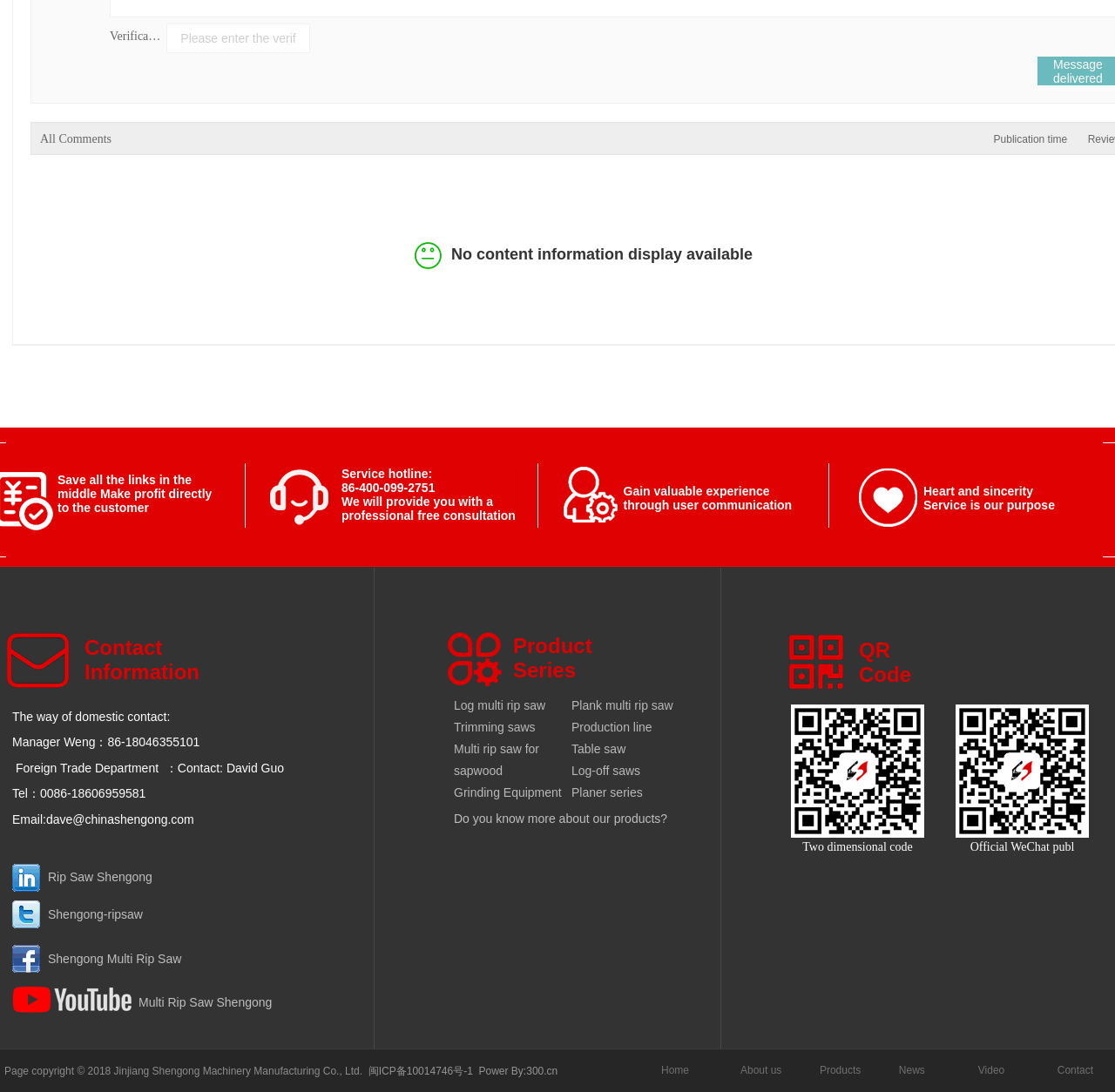Determine the bounding box coordinates of the target area to click to execute the following instruction: "Click the 'Log multi rip saw' link."

[0.407, 0.64, 0.489, 0.652]